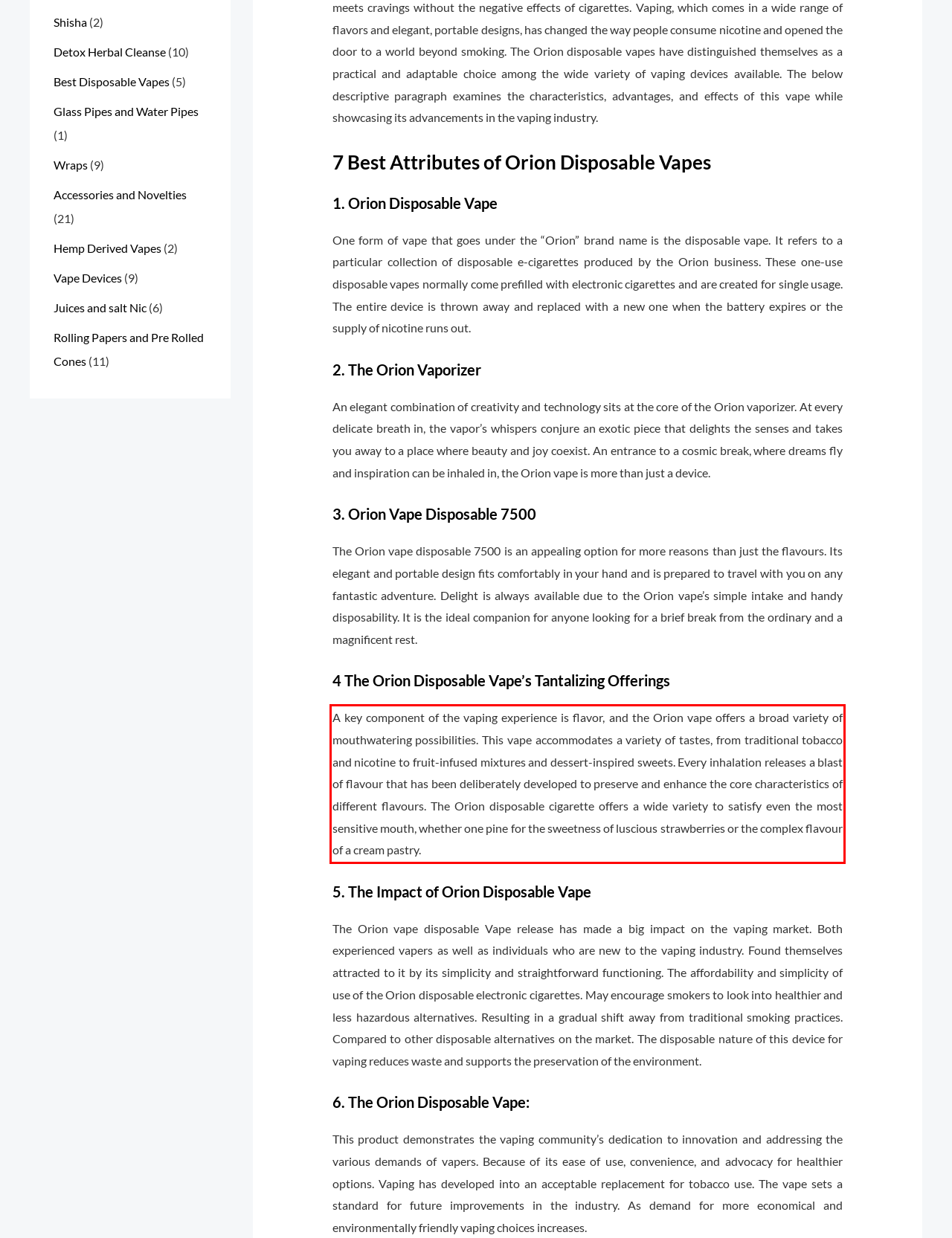Using the provided webpage screenshot, recognize the text content in the area marked by the red bounding box.

A key component of the vaping experience is flavor, and the Orion vape offers a broad variety of mouthwatering possibilities. This vape accommodates a variety of tastes, from traditional tobacco and nicotine to fruit-infused mixtures and dessert-inspired sweets. Every inhalation releases a blast of flavour that has been deliberately developed to preserve and enhance the core characteristics of different flavours. The Orion disposable cigarette offers a wide variety to satisfy even the most sensitive mouth, whether one pine for the sweetness of luscious strawberries or the complex flavour of a cream pastry.